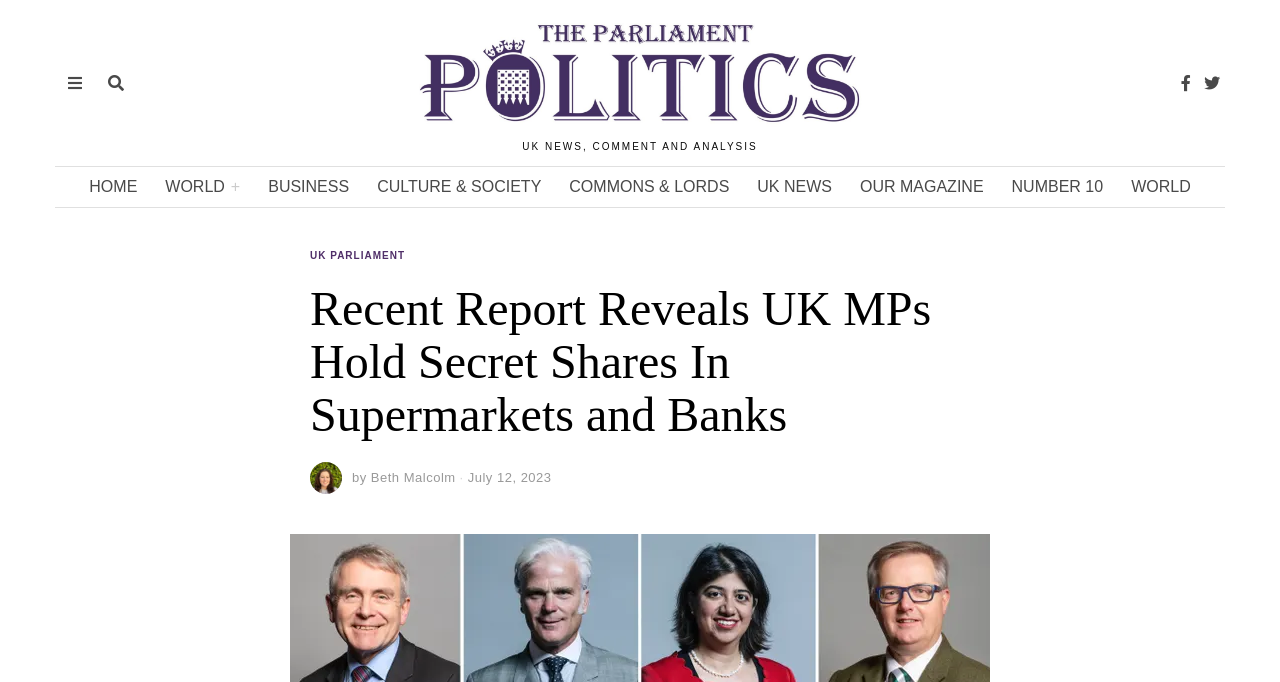Describe all the key features of the webpage in detail.

The webpage is a news article from Parliament Politics Magazine, with a focus on a recent report revealing UK MPs holding secret shares in supermarkets and banks. 

At the top of the page, there is a heading that reads "Recent Report Reveals UK MPs Hold Secret Shares In Supermarkets and Banks | Parliament Politics Magazine". Below this, there is a secondary heading that says "UK NEWS, COMMENT AND ANALYSIS". 

On the top right corner, there are three social media links, represented by icons. 

Below the headings, there is a navigation menu with nine links: "HOME", "WORLD+", "BUSINESS", "CULTURE & SOCIETY", "COMMONS & LORDS", "UK NEWS", "OUR MAGAZINE", "NUMBER 10", and "WORLD". 

The main content of the article is located below the navigation menu. It has a heading that reads "Recent Report Reveals UK MPs Hold Secret Shares In Supermarkets and Banks". The article is written by Beth Malcolm, and the publication date is July 12, 2023. 

There is a link to "UK PARLIAMENT" above the article heading.